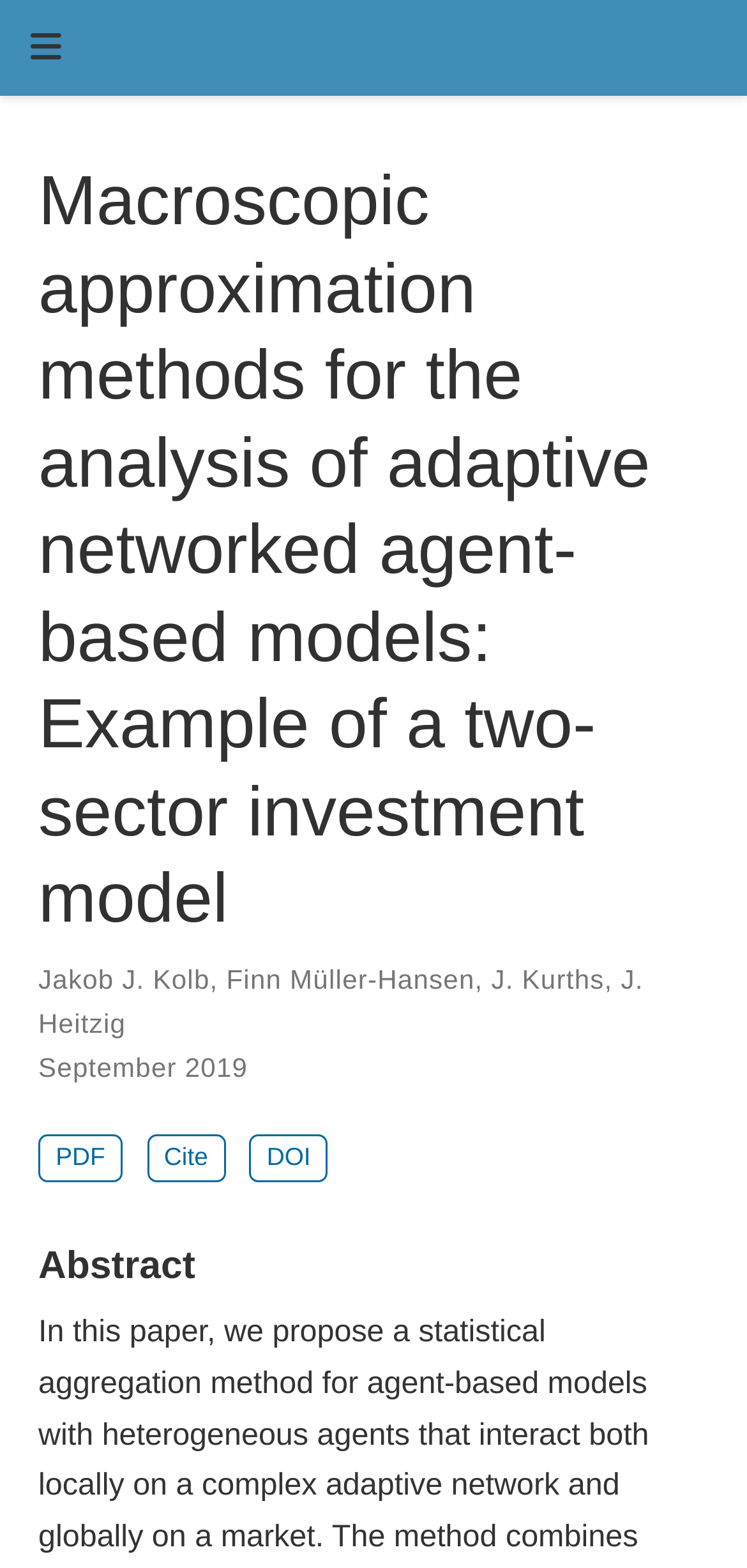Could you find the bounding box coordinates of the clickable area to complete this instruction: "Share by email"?

None